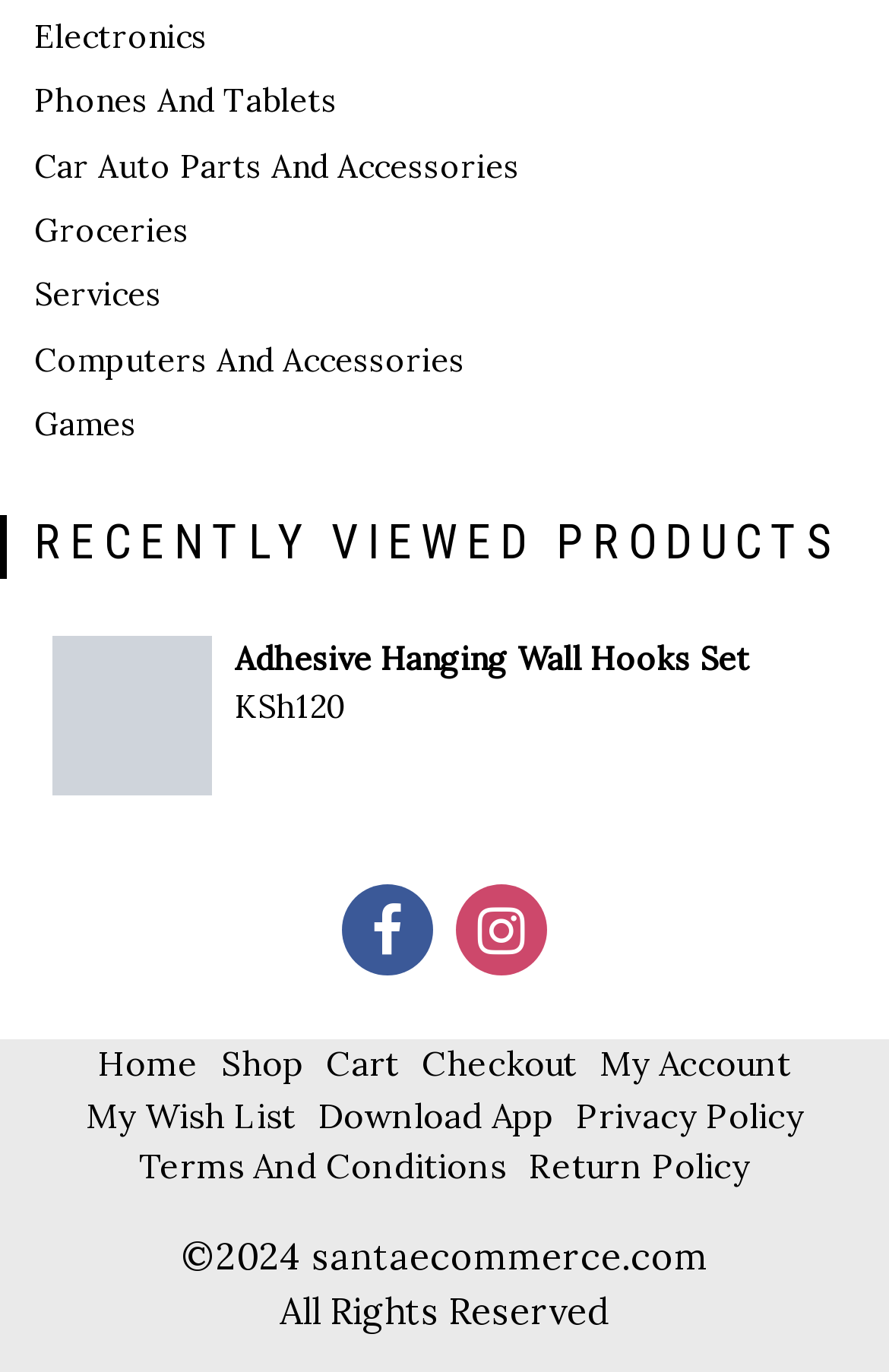What is the category of 'Adhesive Hanging Wall Hooks Set'?
Relying on the image, give a concise answer in one word or a brief phrase.

Electronics